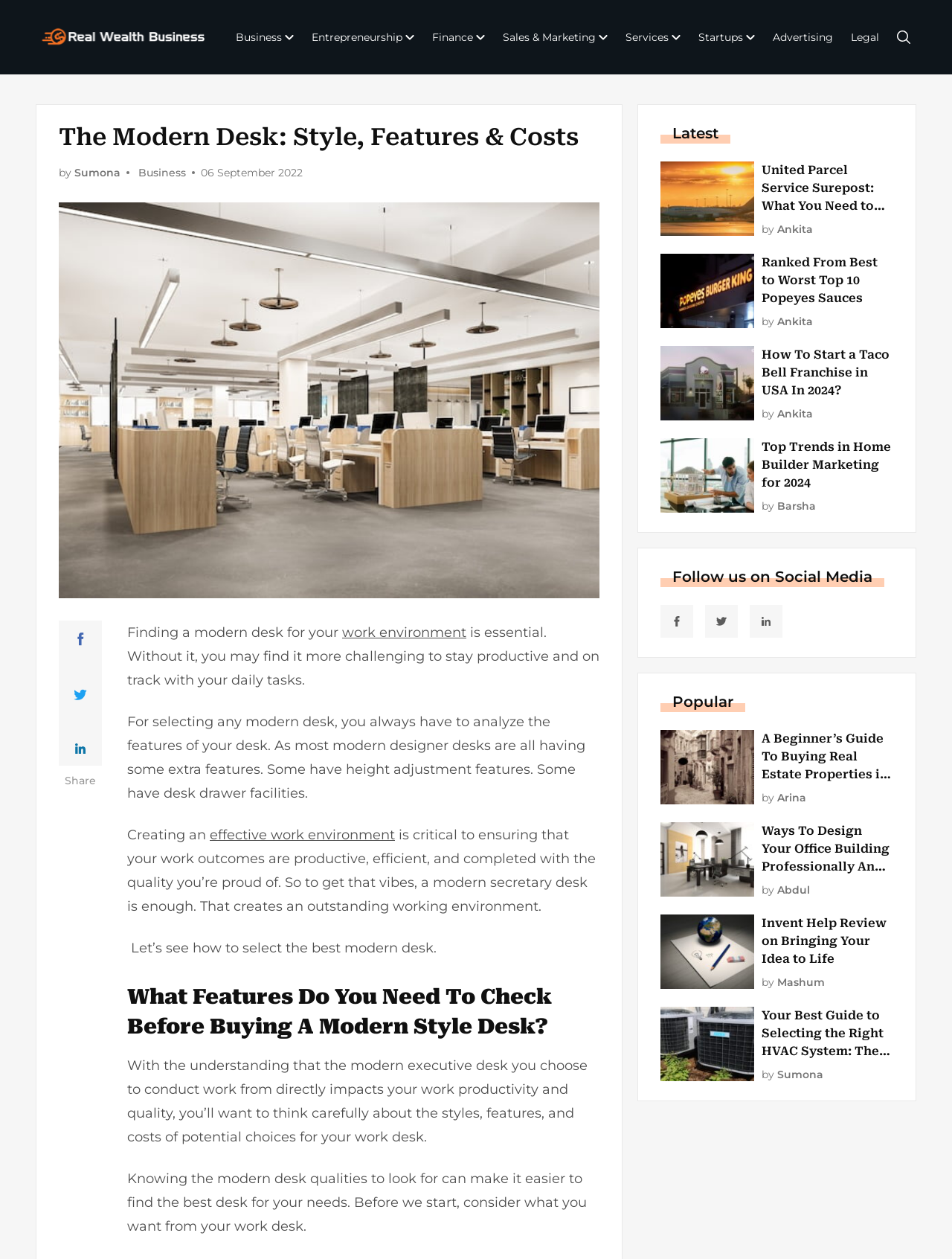Please identify the bounding box coordinates of where to click in order to follow the instruction: "Follow on social media using the first social link".

[0.694, 0.48, 0.728, 0.507]